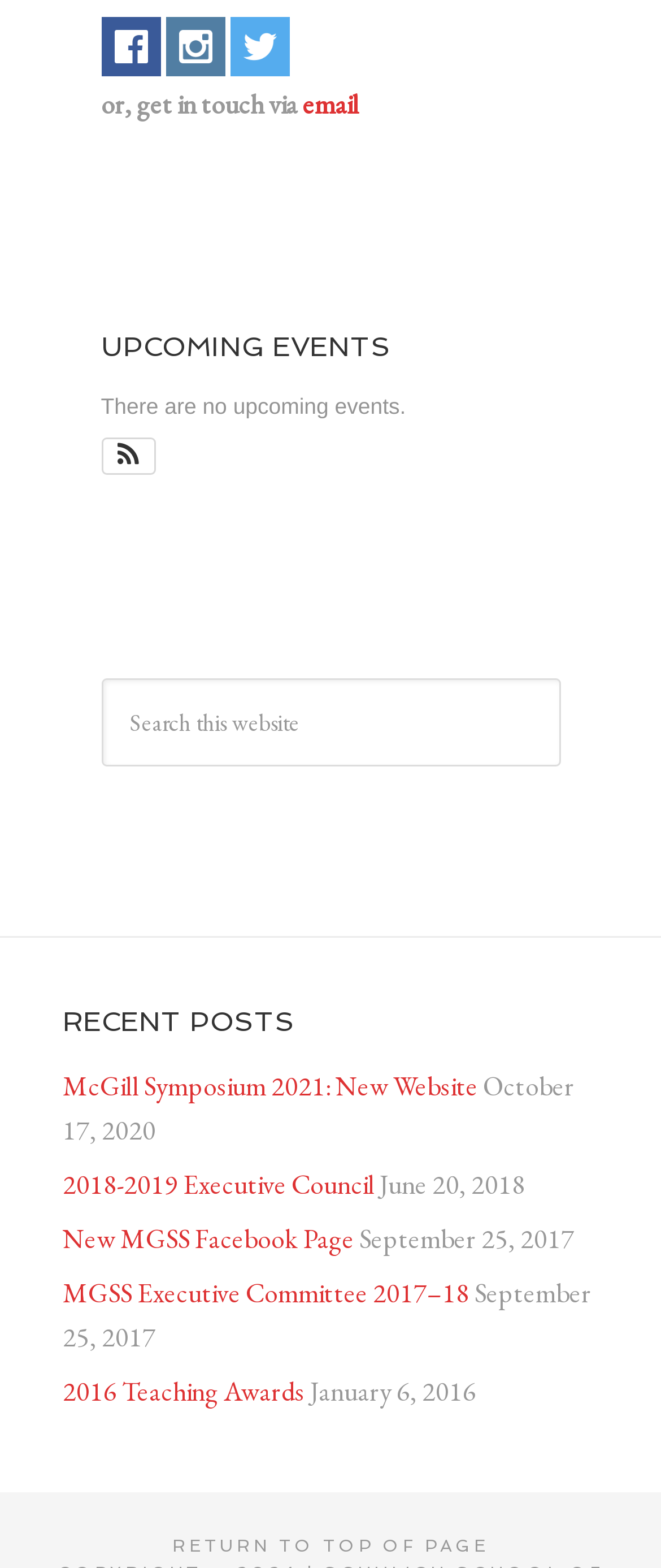Using the information in the image, could you please answer the following question in detail:
What is the purpose of the button with a magnifying glass icon?

The button with a magnifying glass icon is located next to the search box, and when clicked, it will initiate a search on the website. This is a common design pattern for search functionality, and the icon is a widely recognized symbol for search.